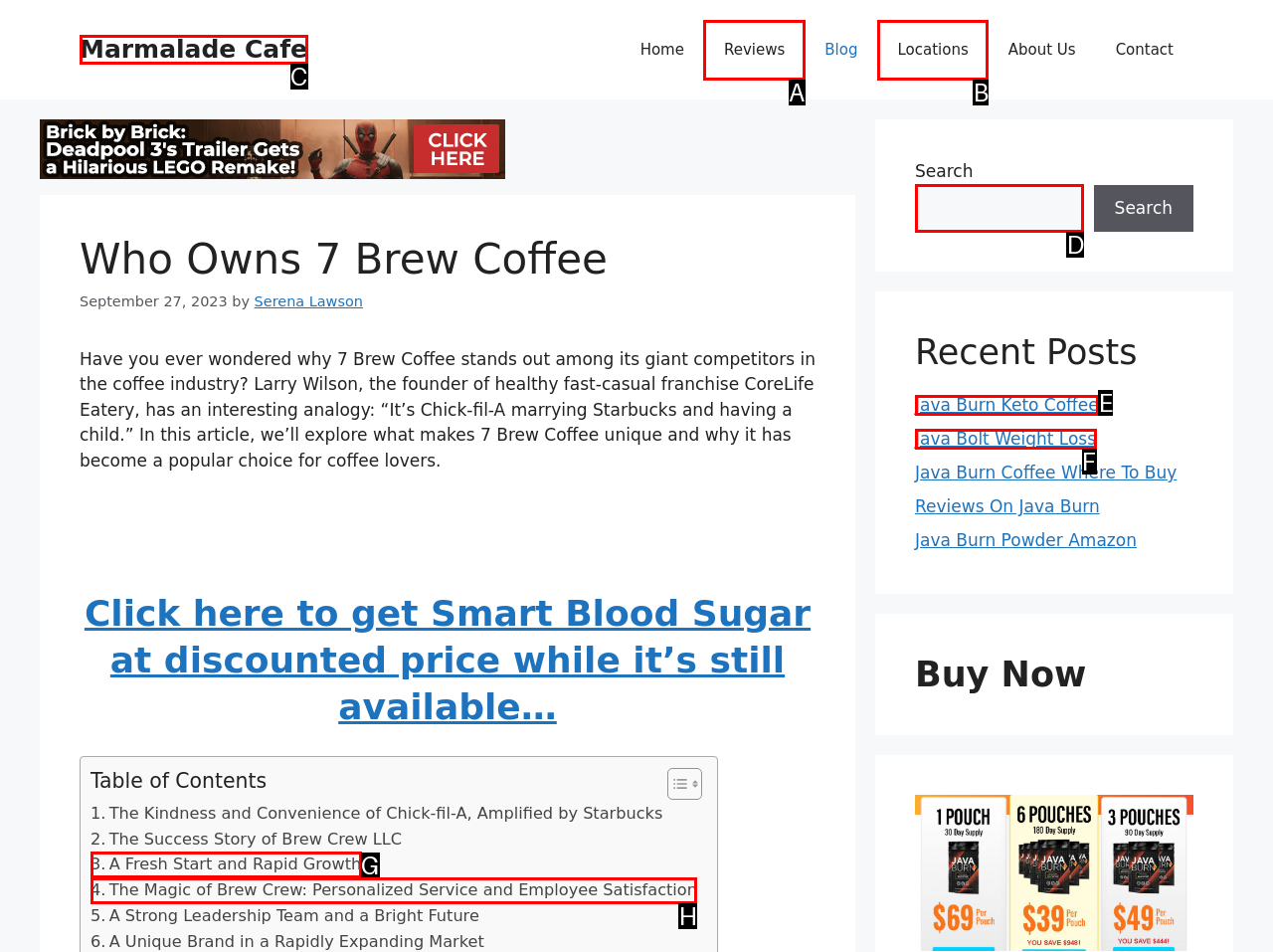Pick the HTML element that corresponds to the description: parent_node: Search name="s"
Answer with the letter of the correct option from the given choices directly.

D